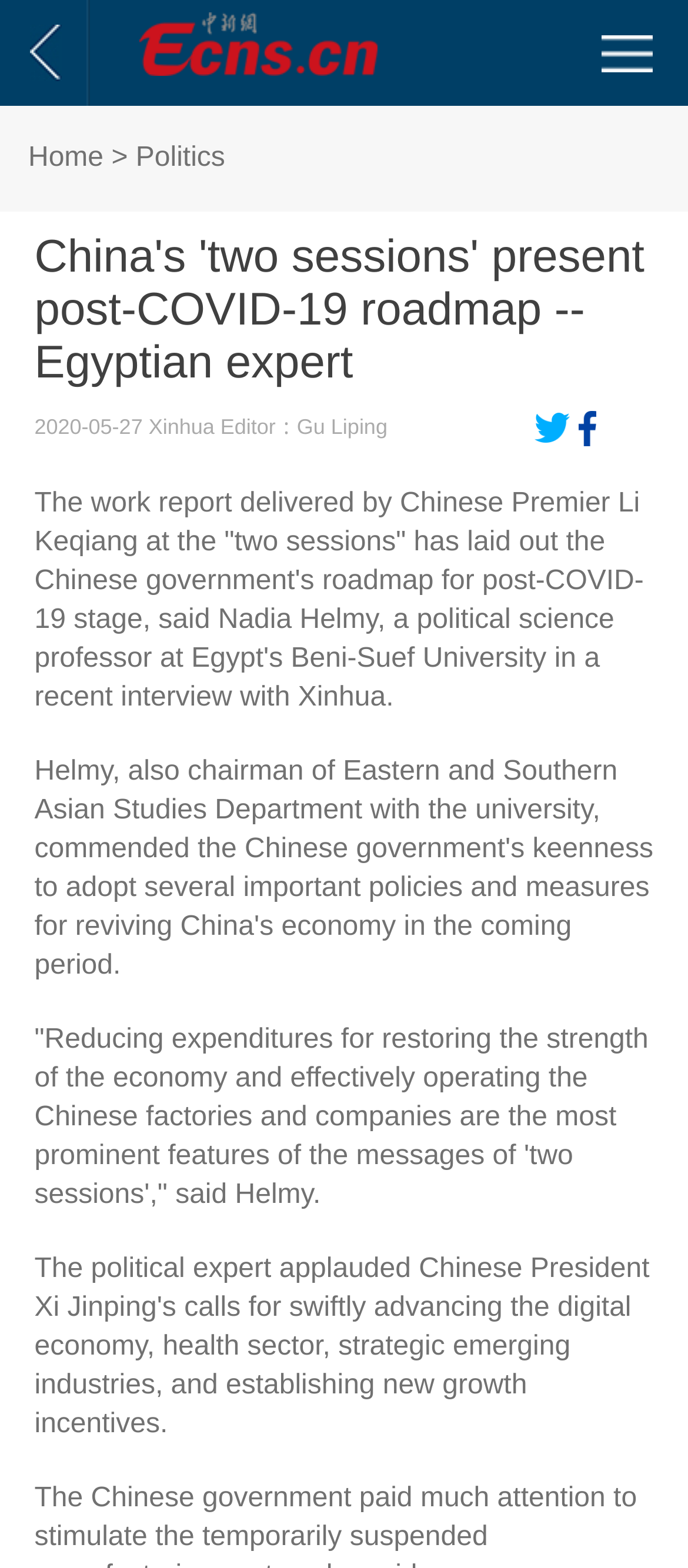How many social media platforms are mentioned for sharing the article?
Please look at the screenshot and answer in one word or a short phrase.

2